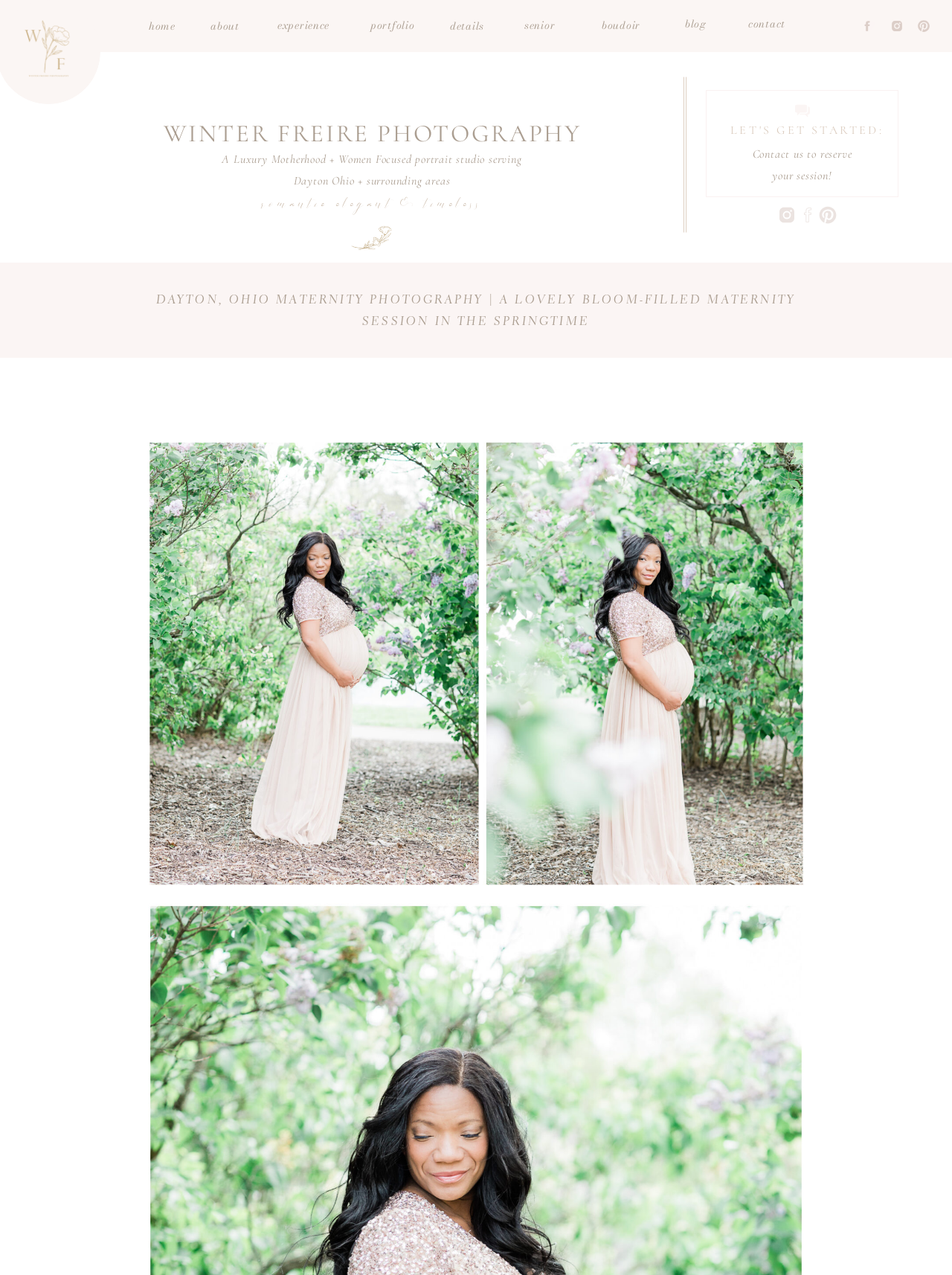Identify the bounding box coordinates of the region I need to click to complete this instruction: "click contact".

[0.786, 0.012, 0.852, 0.026]